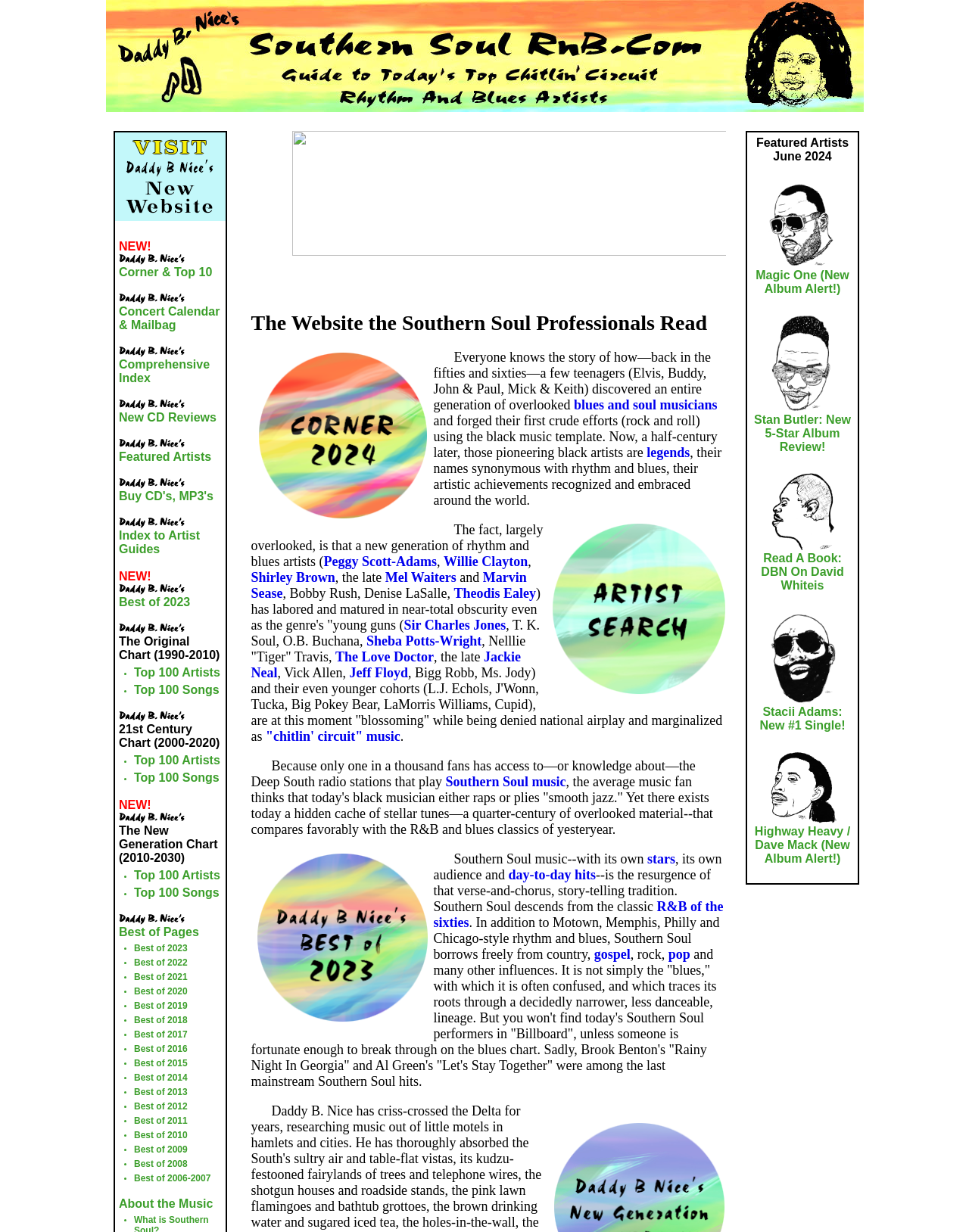What is the theme of the 'Best of Pages' section?
Examine the image closely and answer the question with as much detail as possible.

The 'Best of Pages' section appears to be a collection of annual best of lists, with links to pages like 'Best of 2023', 'Best of 2022', and so on, which suggests that the section is dedicated to showcasing the best of Southern Soul Music for each year.